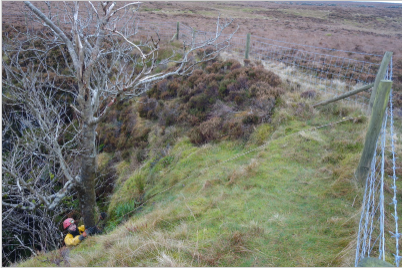Explain what the image portrays in a detailed manner.

The image captures a scenic outdoor setting, showcasing a rugged terrain typical of the British countryside. A person, dressed in safety gear including a helmet and protective clothing, is seen situated near a steep drop, possibly hinting at a cave entrance or a vertical descent into a gully. The landscape features a patch of lush green grass alongside a weathered tree with bare branches, indicating a windy or cooler climate. Surrounding the area is a fence line delineating the boundary of the property, with heather-covered hillside extending into the distance, suggesting an exploration or caving adventure in the region. The relaxed yet cautious atmosphere is contrasted by the vibrant safety gear of the individual, who appears to be ready for an intriguing exploration ahead.